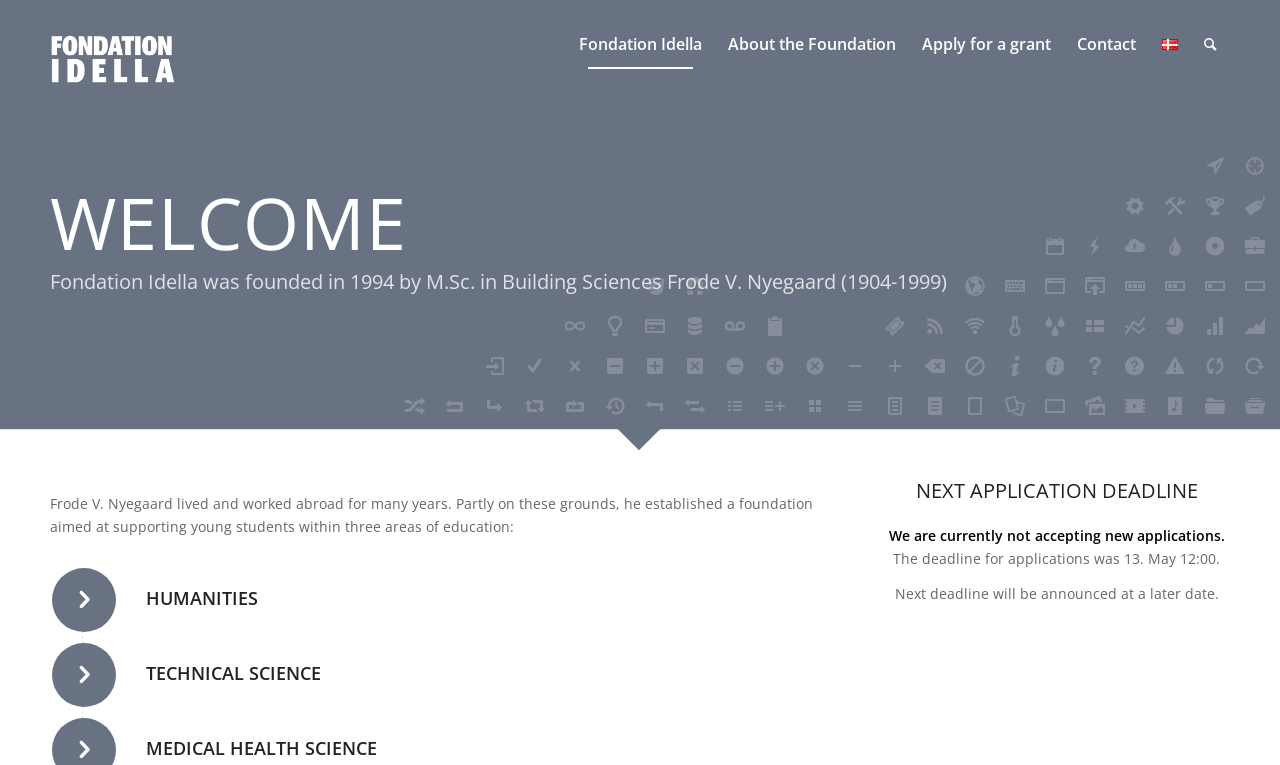Determine the bounding box coordinates of the element that should be clicked to execute the following command: "View the next application deadline".

[0.691, 0.627, 0.961, 0.656]